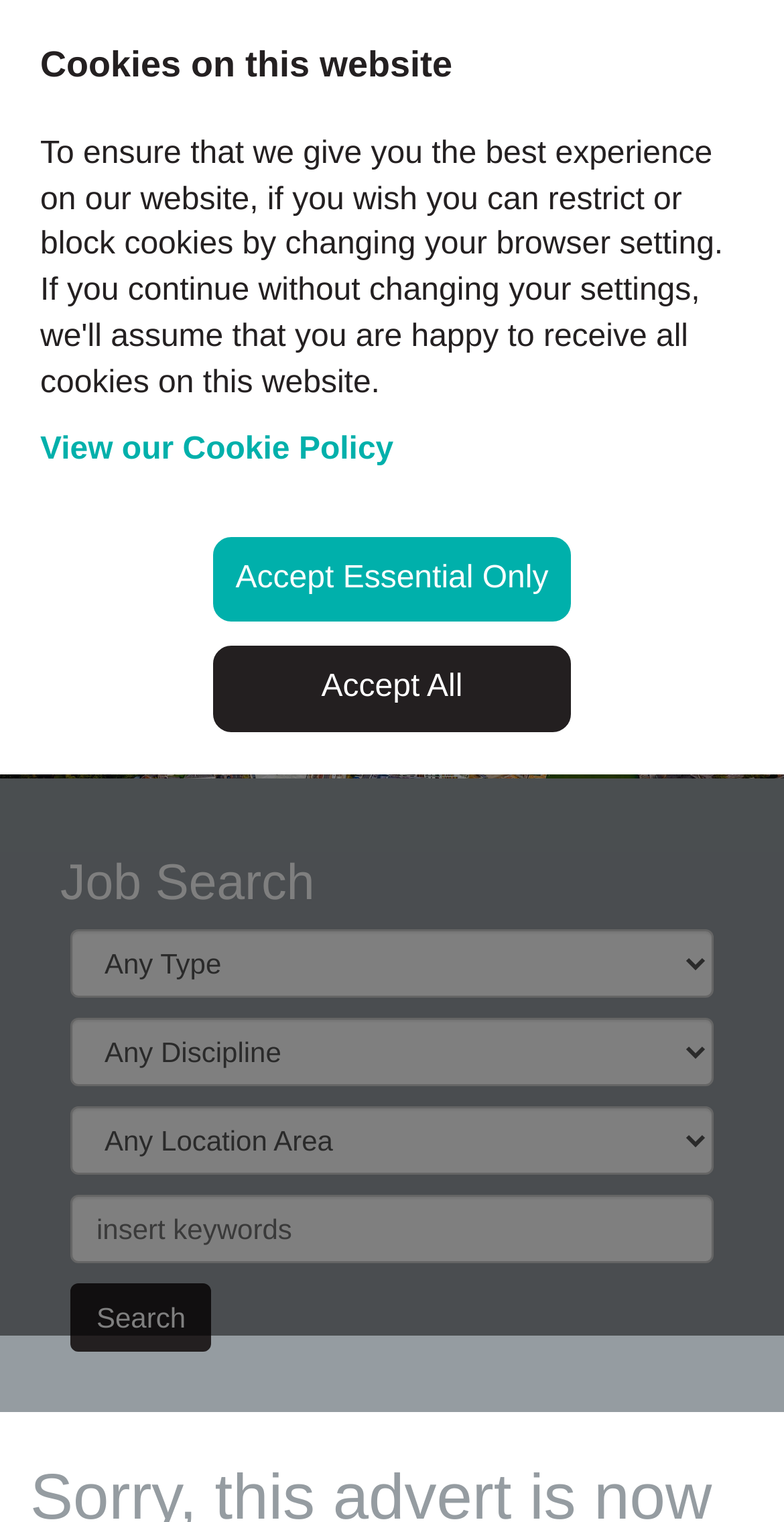Locate the bounding box coordinates of the clickable part needed for the task: "Contact via phone".

None